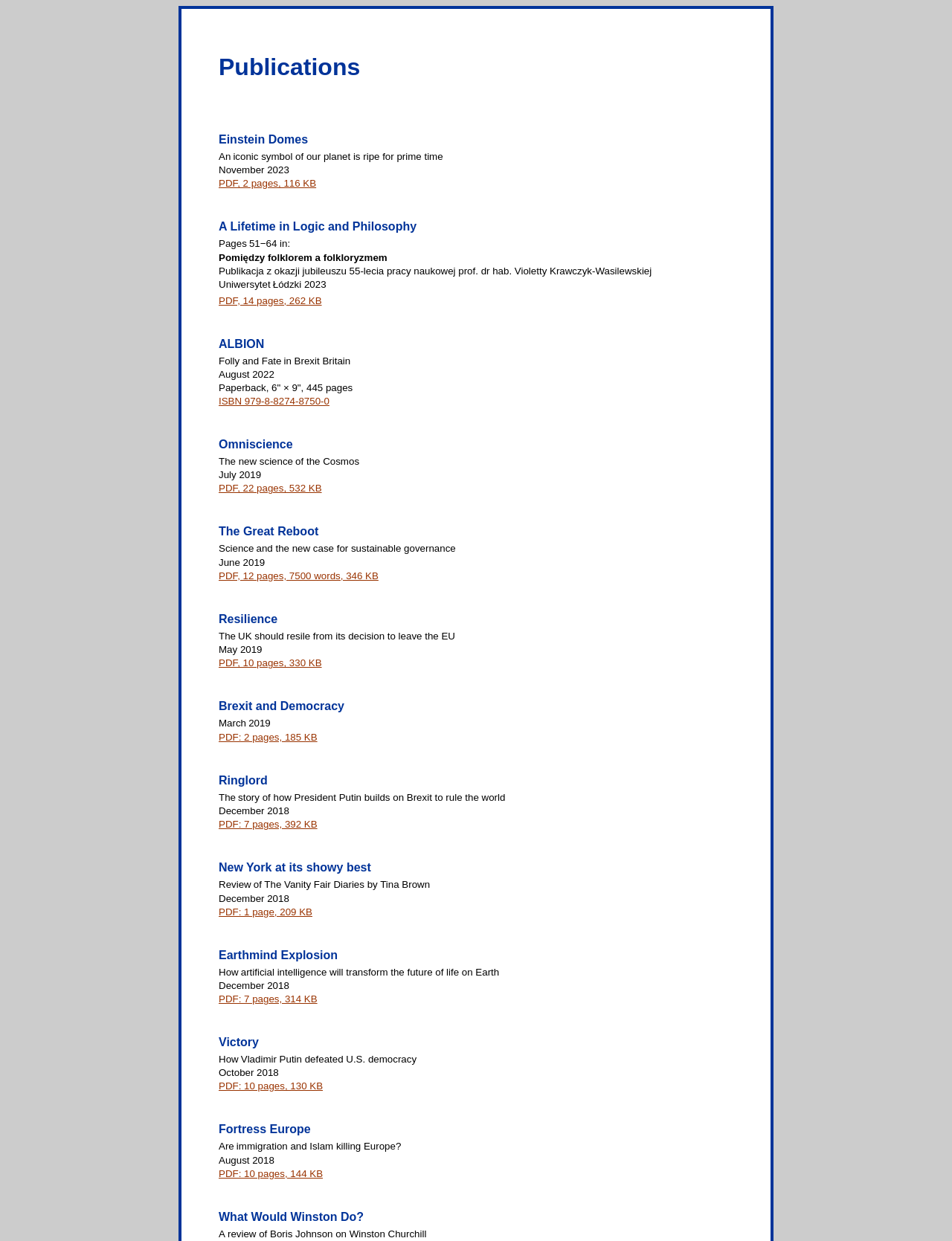Determine the coordinates of the bounding box for the clickable area needed to execute this instruction: "Open 'Earthmind Explosion' article".

[0.23, 0.764, 0.355, 0.774]